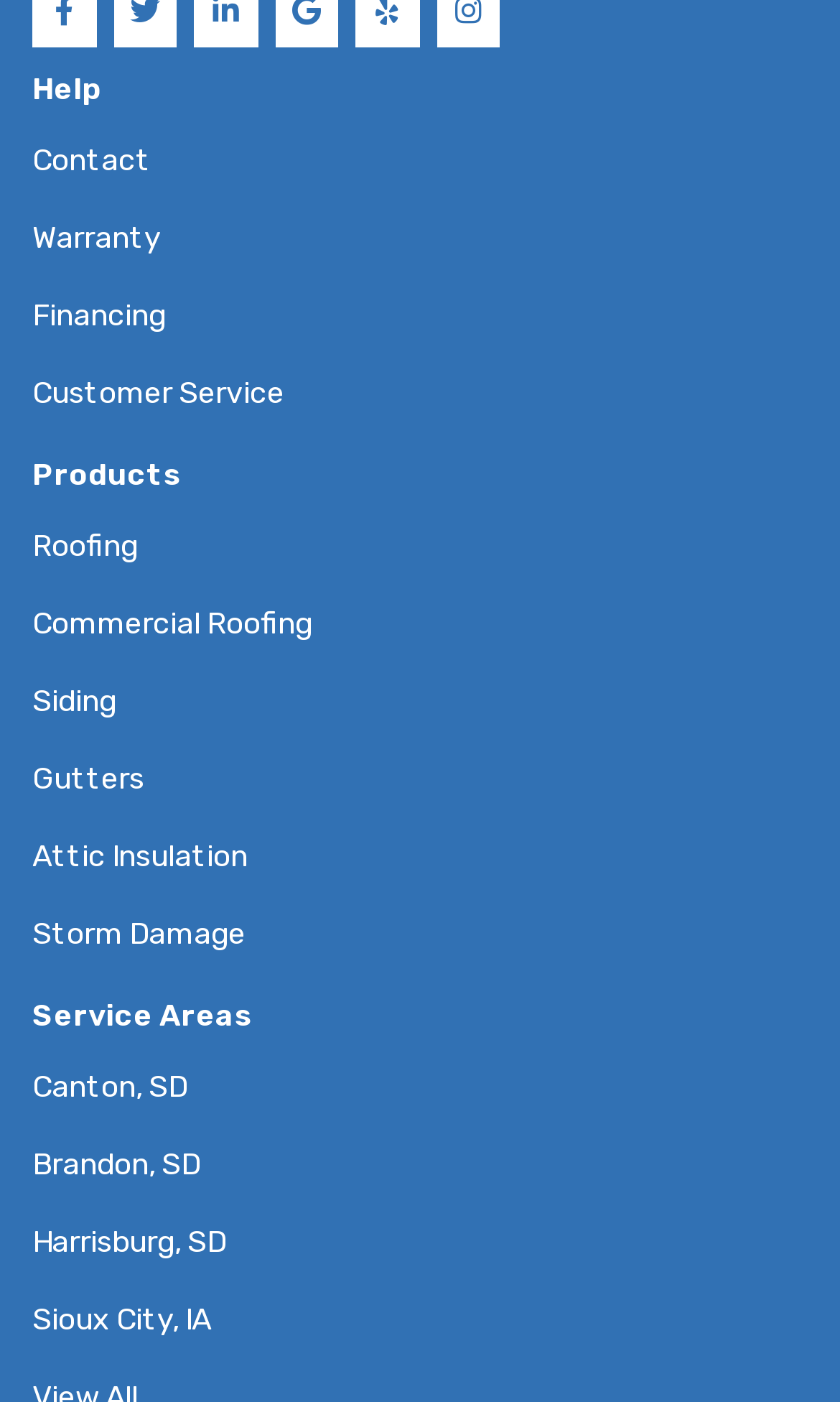What is the first link under 'Help'?
Answer the question with as much detail as possible.

I looked at the links under the 'Help' category and found that the first one listed is 'Contact'.